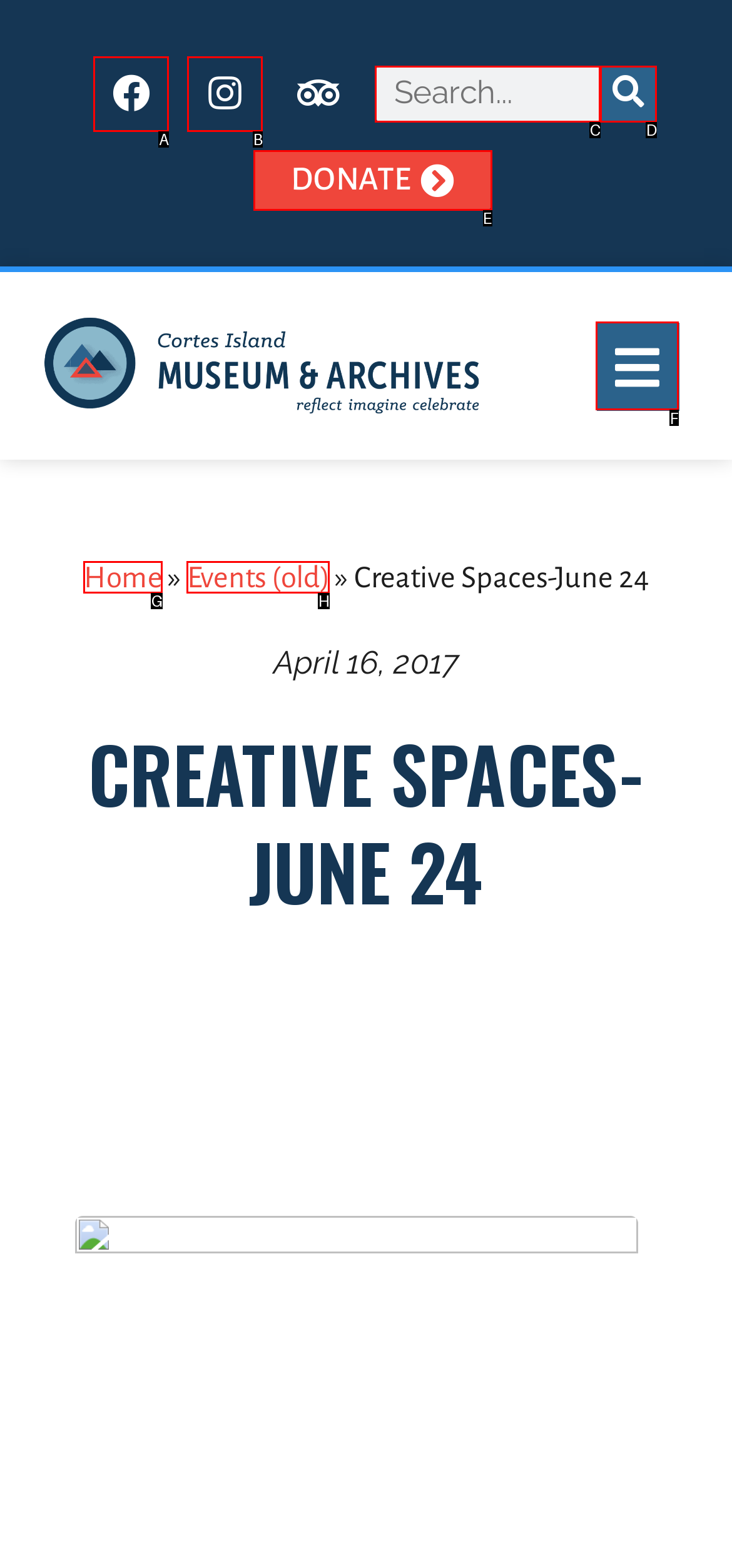Choose the letter that best represents the description: Events (old). Provide the letter as your response.

H